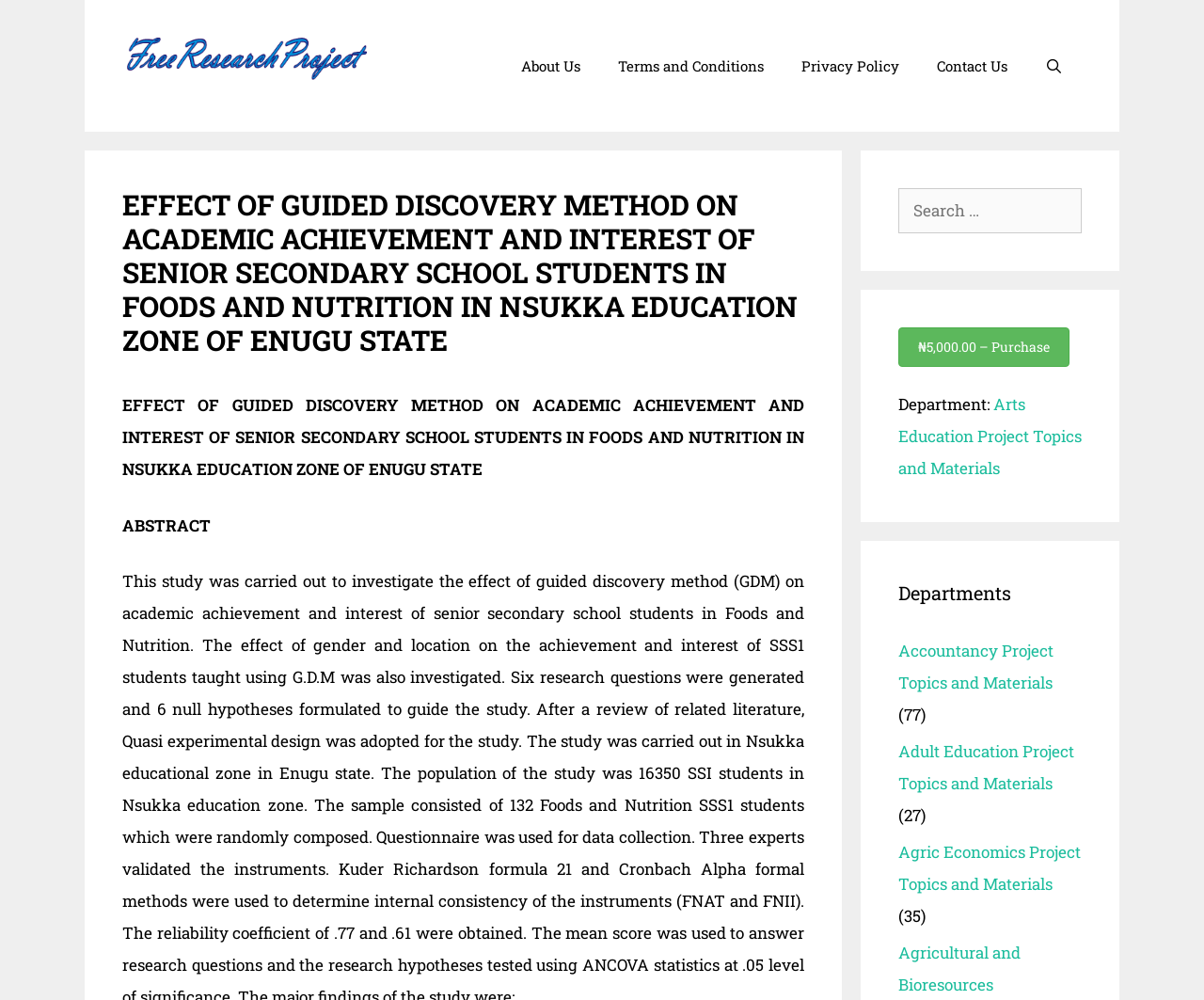Please determine the bounding box coordinates of the element to click on in order to accomplish the following task: "View Arts Education Project Topics and Materials". Ensure the coordinates are four float numbers ranging from 0 to 1, i.e., [left, top, right, bottom].

[0.746, 0.393, 0.898, 0.479]